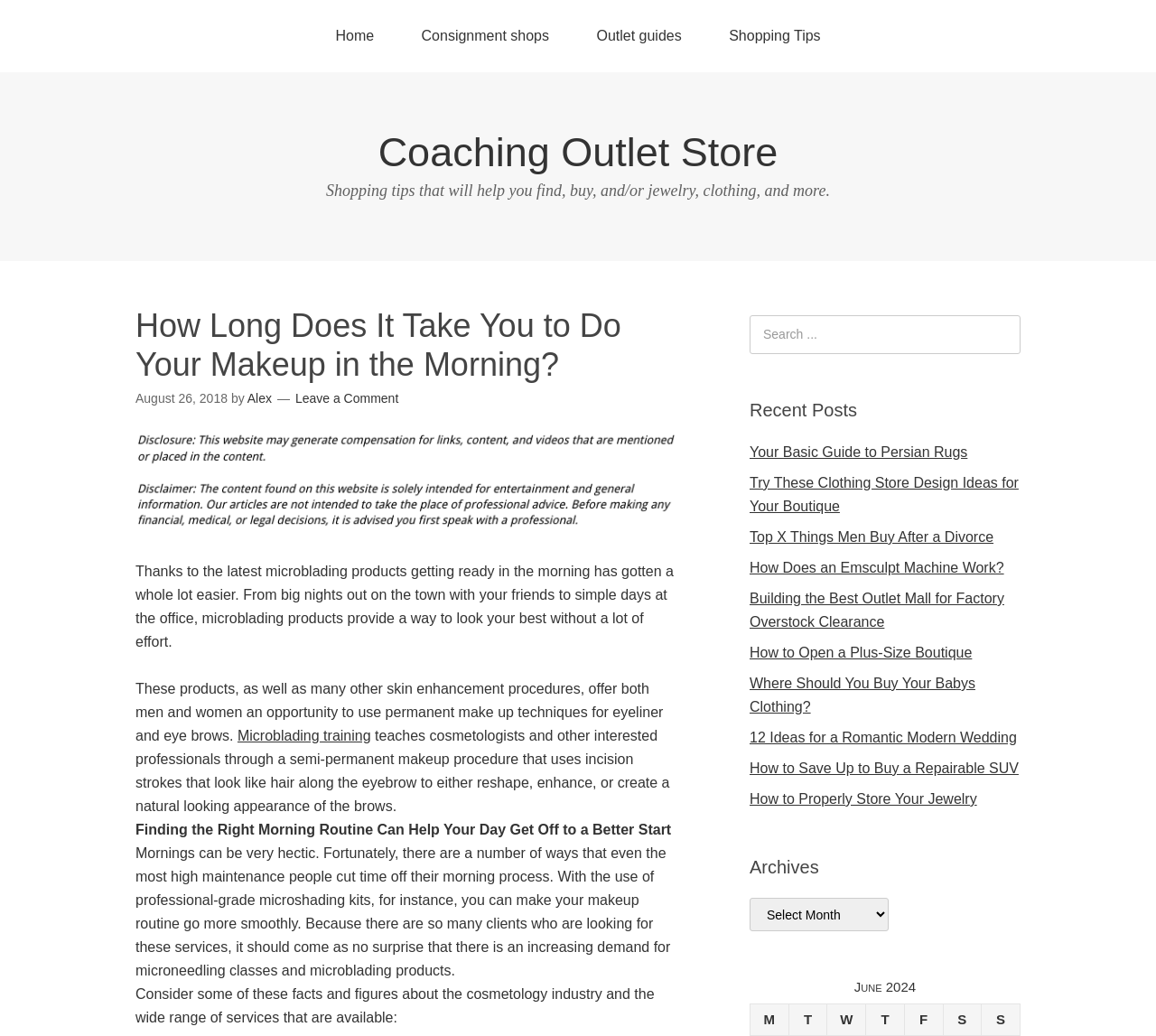Identify the coordinates of the bounding box for the element that must be clicked to accomplish the instruction: "Read the 'Microblading training' article".

[0.205, 0.703, 0.321, 0.718]